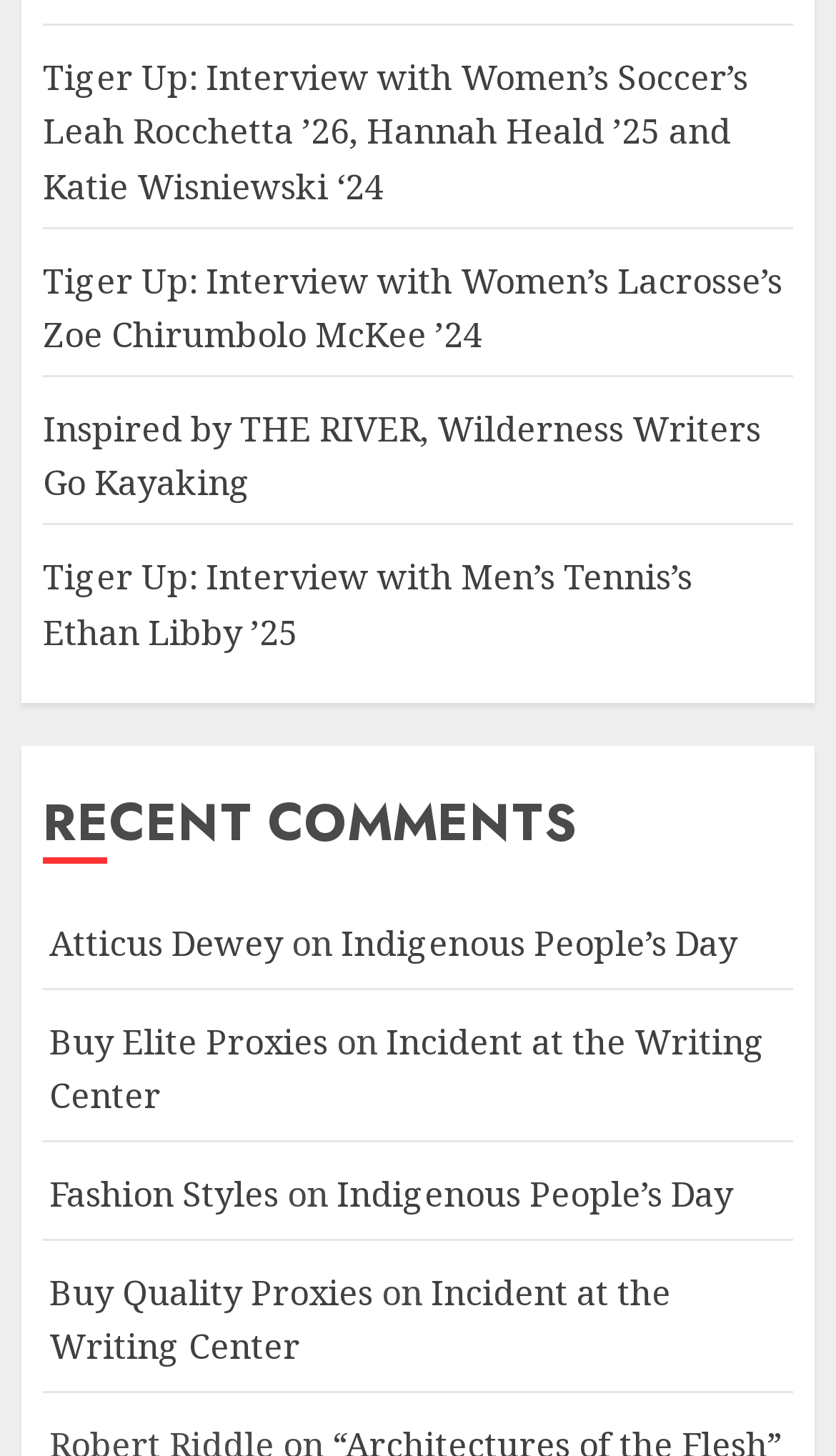Determine the bounding box coordinates of the section I need to click to execute the following instruction: "Check the article by Atticus Dewey". Provide the coordinates as four float numbers between 0 and 1, i.e., [left, top, right, bottom].

[0.059, 0.632, 0.338, 0.666]